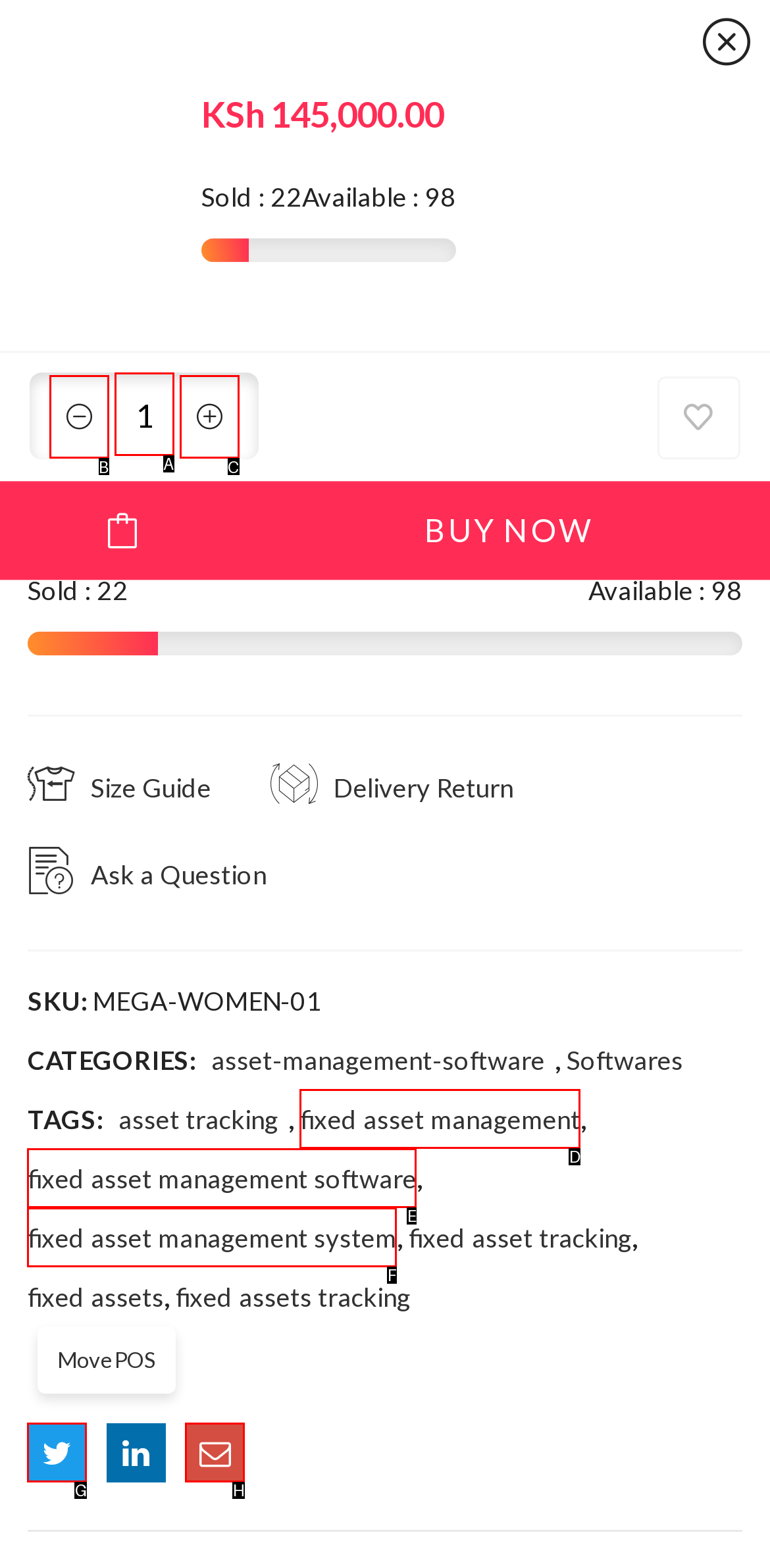Choose the UI element that best aligns with the description: title="Asset Management Software"
Respond with the letter of the chosen option directly.

H